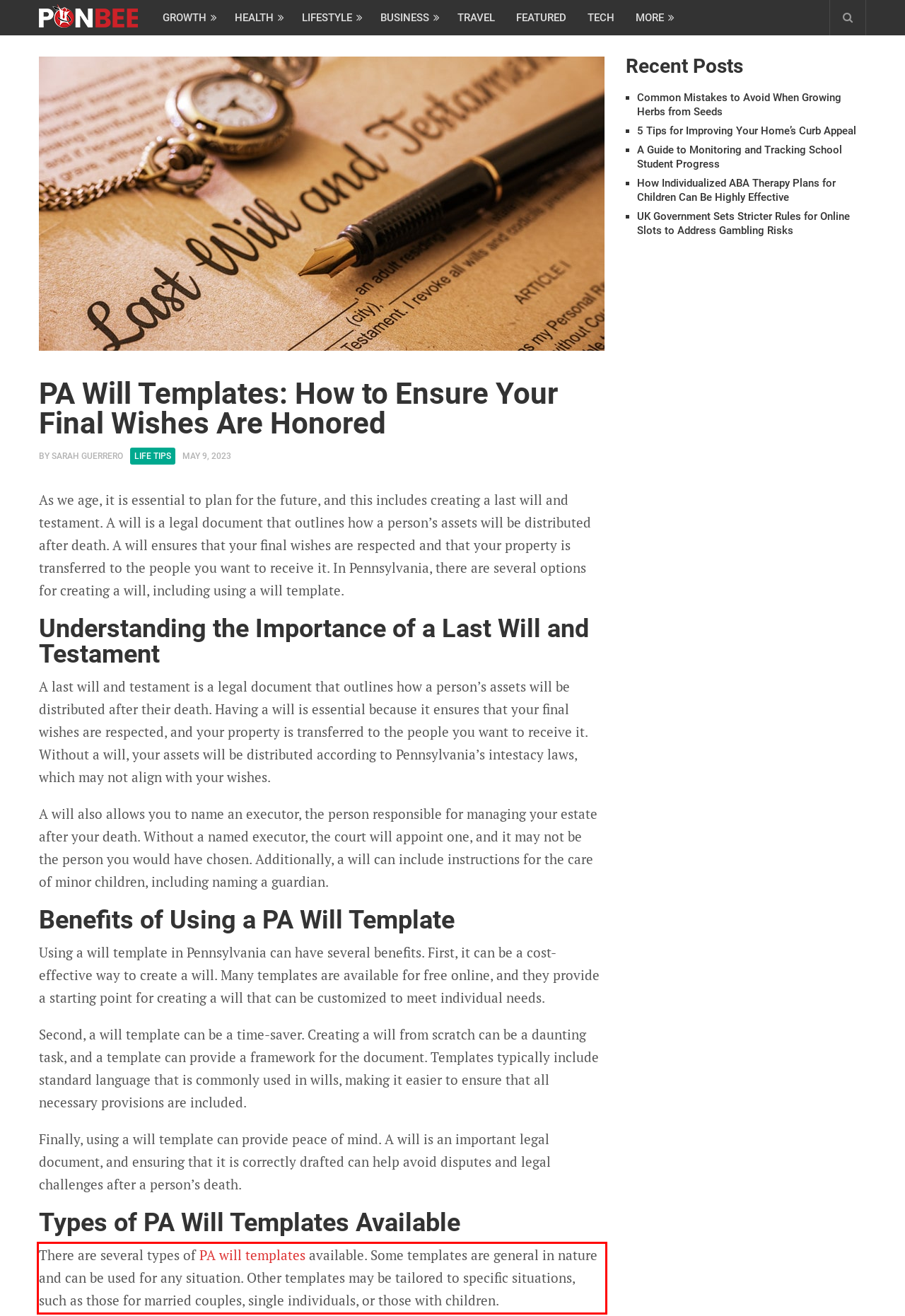Please look at the screenshot provided and find the red bounding box. Extract the text content contained within this bounding box.

There are several types of PA will templates available. Some templates are general in nature and can be used for any situation. Other templates may be tailored to specific situations, such as those for married couples, single individuals, or those with children.